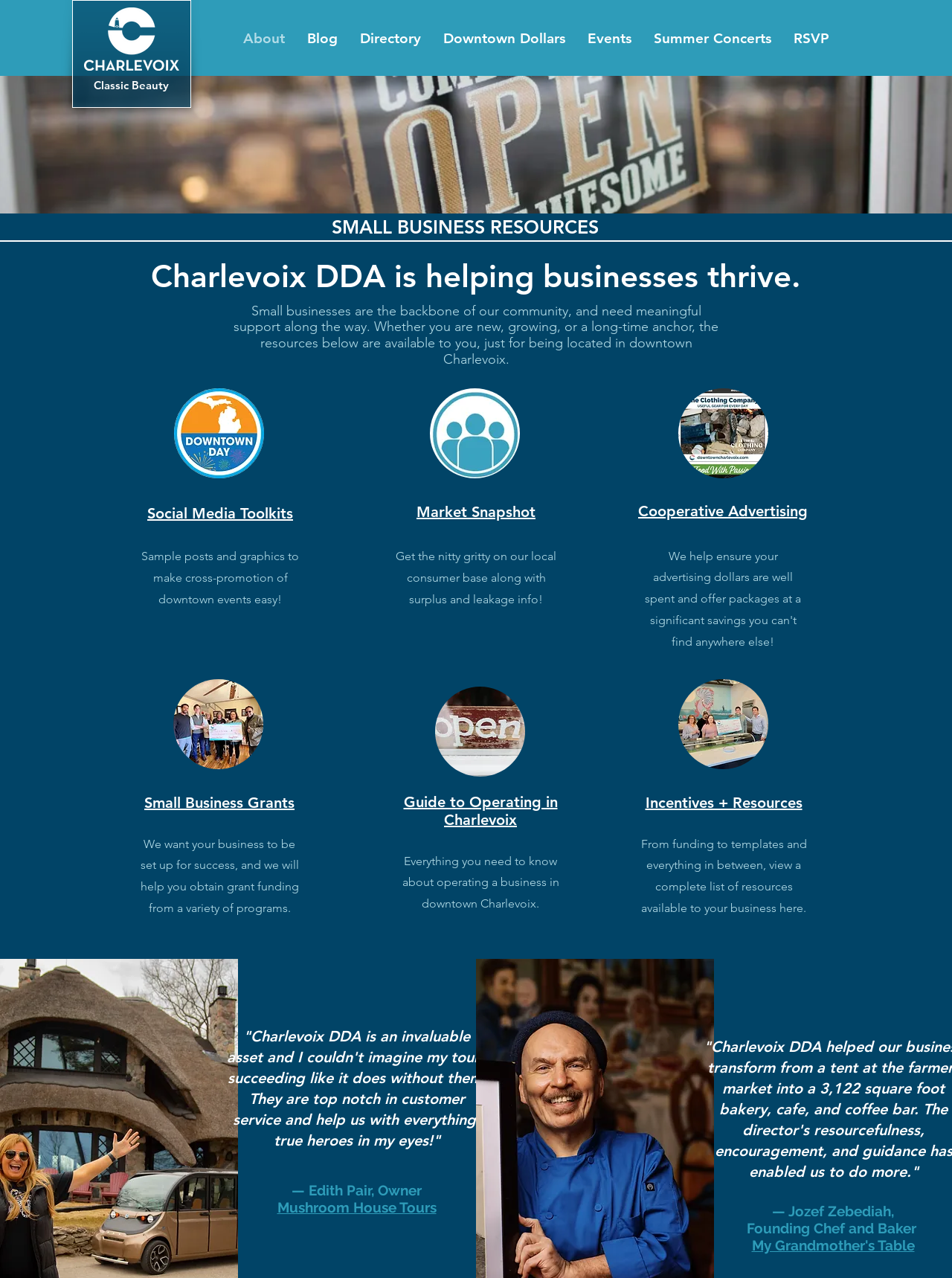Identify the bounding box for the given UI element using the description provided. Coordinates should be in the format (top-left x, top-left y, bottom-right x, bottom-right y) and must be between 0 and 1. Here is the description: About

[0.244, 0.015, 0.311, 0.046]